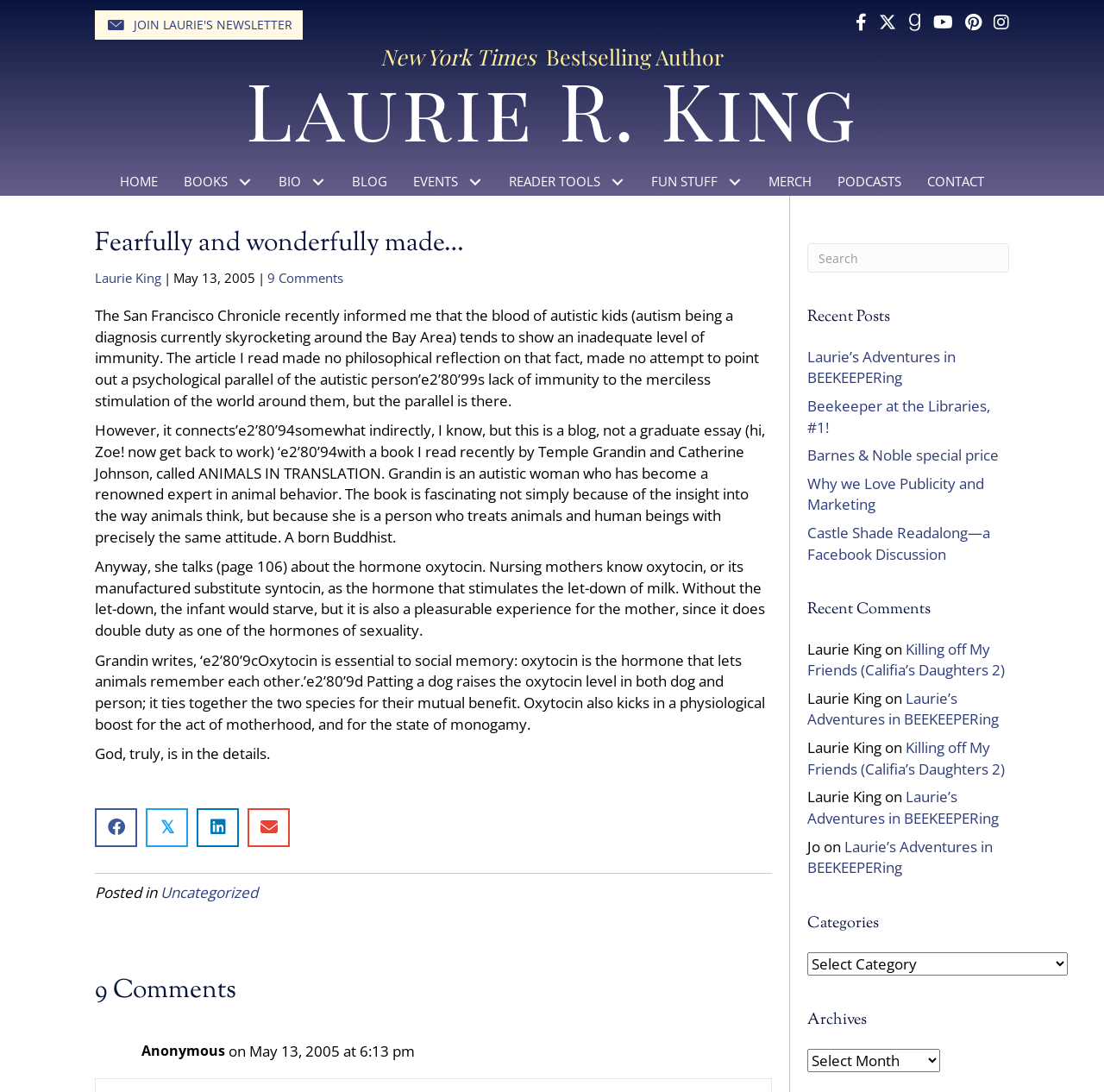What is the author's name?
Based on the screenshot, give a detailed explanation to answer the question.

The author's name is mentioned in the heading 'Laurie R. King' with bounding box coordinates [0.086, 0.063, 0.914, 0.136].